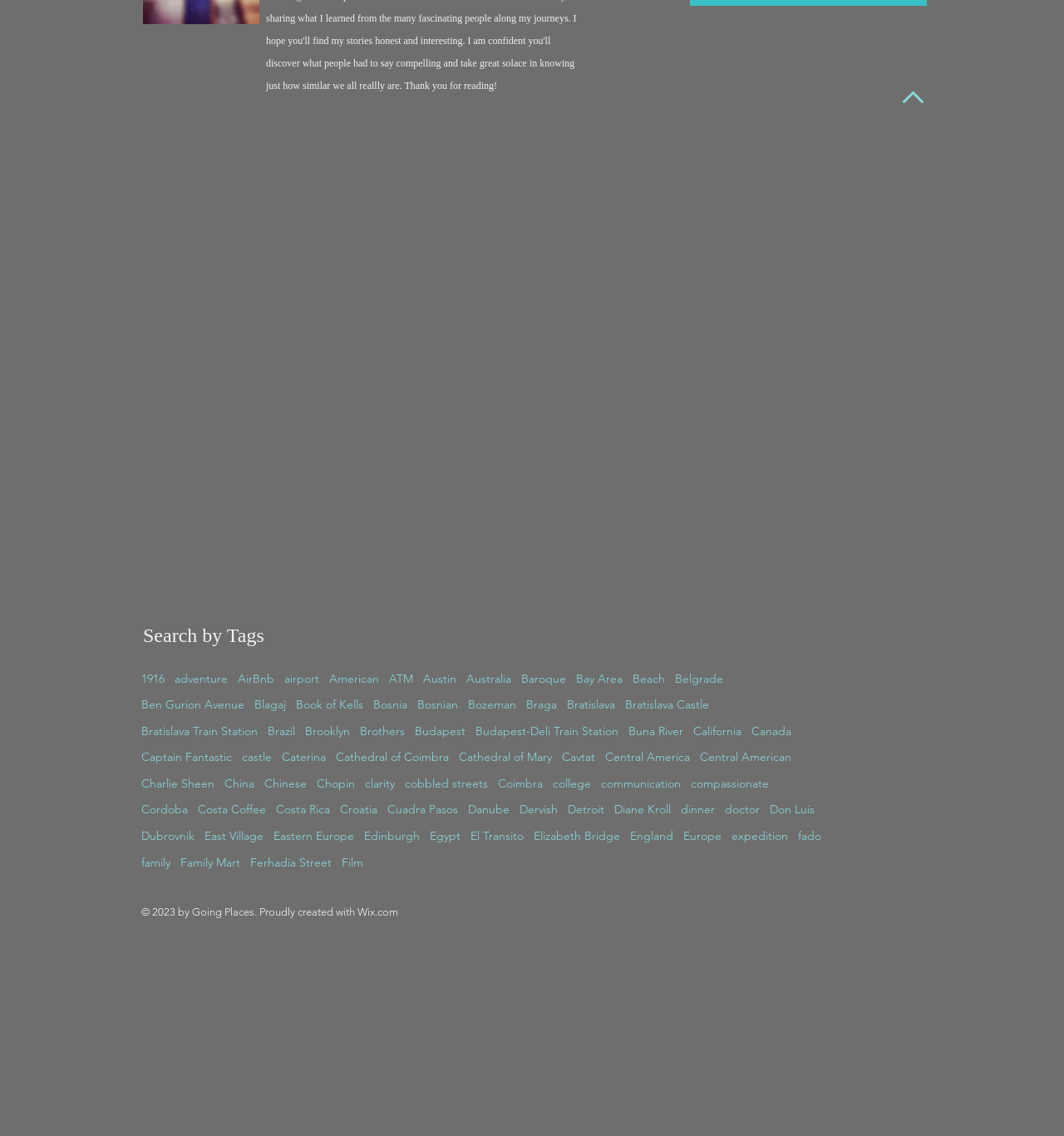Using the provided description Book of Kells, find the bounding box coordinates for the UI element. Provide the coordinates in (top-left x, top-left y, bottom-right x, bottom-right y) format, ensuring all values are between 0 and 1.

[0.278, 0.614, 0.341, 0.628]